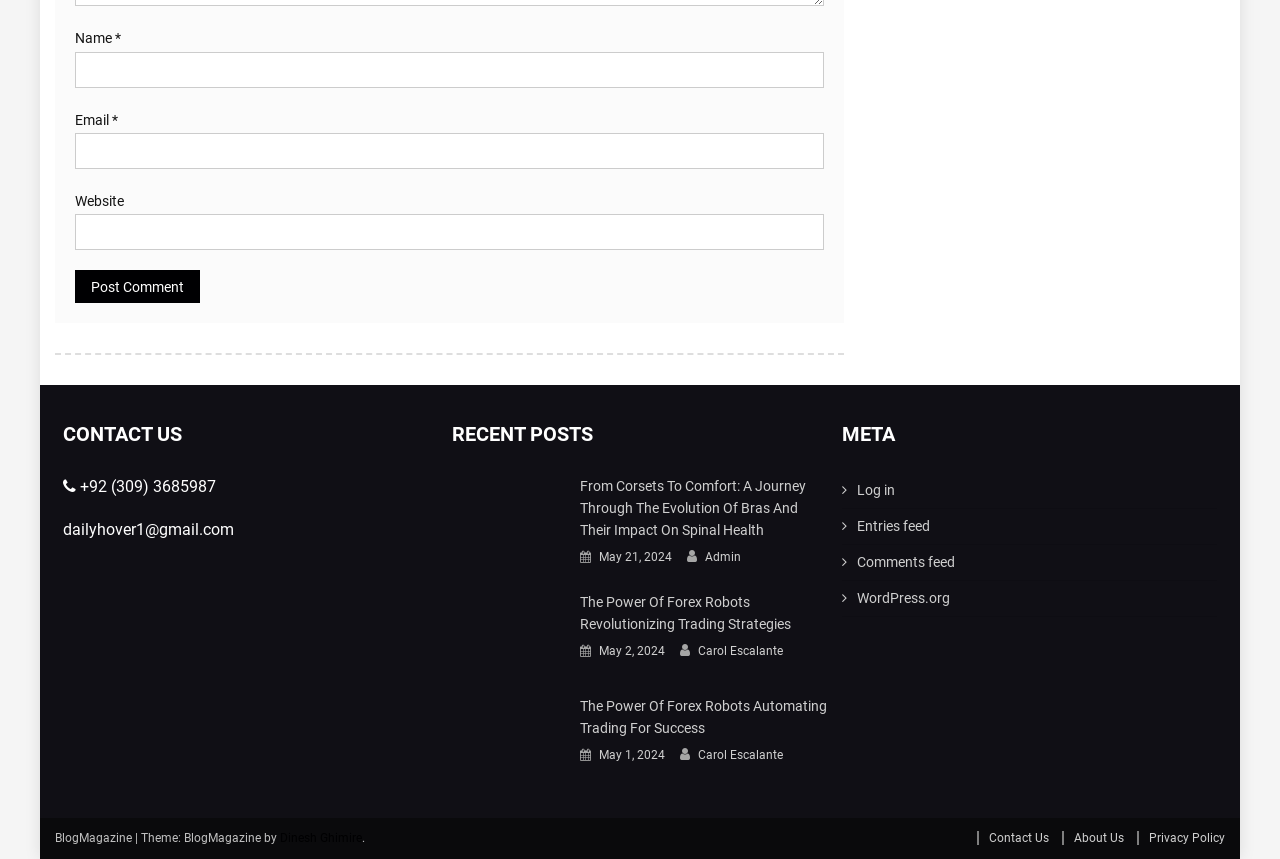Review the image closely and give a comprehensive answer to the question: What is the contact information provided?

The contact information provided includes a phone number '+92 (309) 3685987' and an email address 'dailyhover1@gmail.com'.